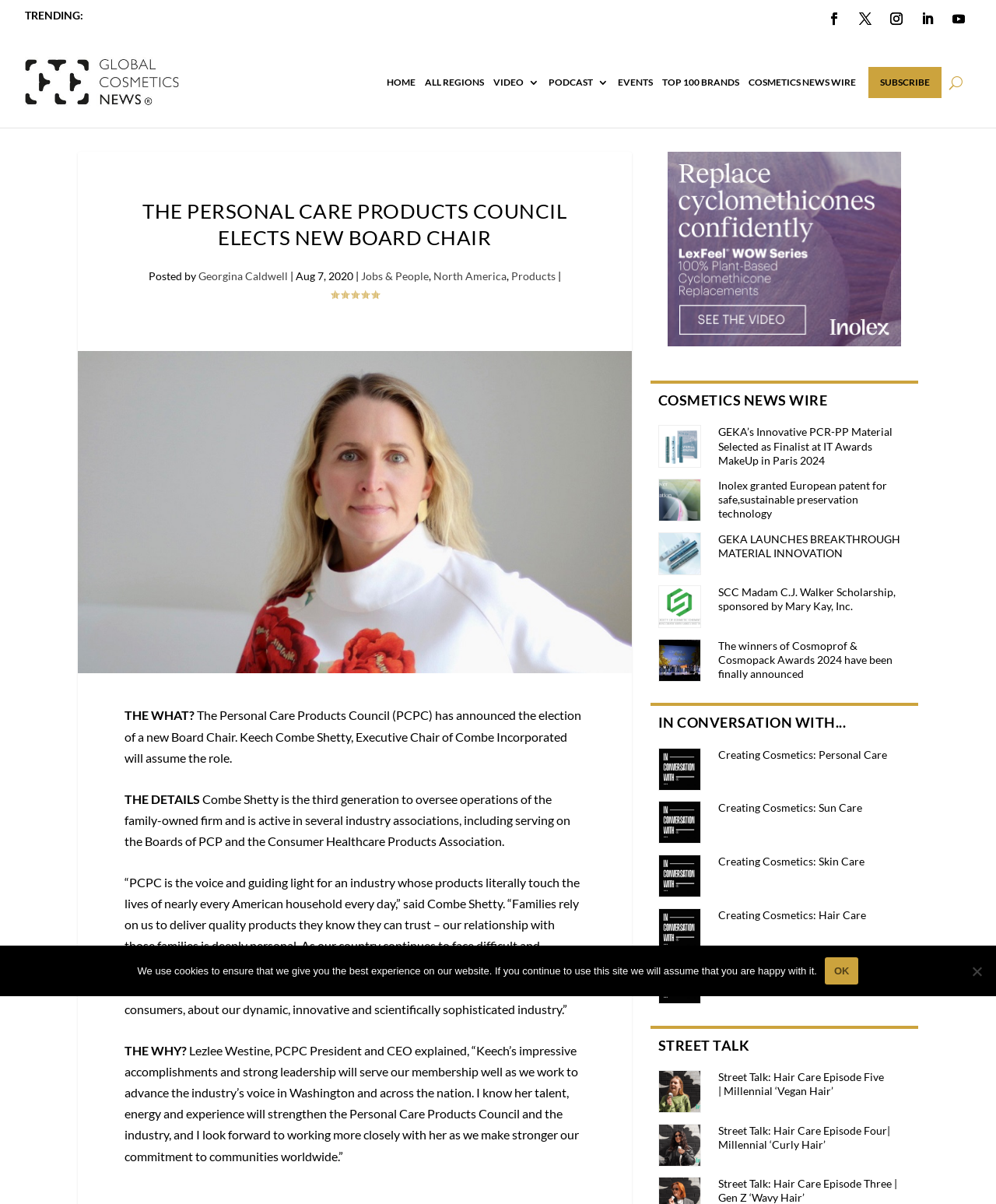Describe all visible elements and their arrangement on the webpage.

The webpage is about Global Cosmetics News, with a prominent heading "The Personal Care Products Council elects new Board Chair" at the top. Below this heading, there is a brief article about the election of a new Board Chair, Keech Combe Shetty, with a quote from her and a statement from Lezlee Westine, PCPC President and CEO.

On the top-right corner, there are several social media links, including Facebook, Twitter, LinkedIn, and Instagram. Next to these links, there is a search bar. Below the search bar, there are several navigation links, including "HOME", "ALL REGIONS", "VIDEO 3", "PODCAST 3", "EVENTS", "TOP 100 BRANDS", "COSMETICS NEWS WIRE", and "SUBSCRIBE".

On the left side of the page, there is a section titled "TRENDING" with several news article links, including "Marks & Spencer Launches Percy Pig x Dr. PawPaw Tinted Lip Oil Collaboration". Below this section, there is a link to "Global Cosmetics News" with an image of the news logo.

The main content of the page is divided into several sections, including "THE WHAT?", "THE DETAILS", and "THE WHY?", which provide more information about the election of the new Board Chair. There are also several other news articles and links to related topics, such as "COSMETICS NEWS WIRE", "IN CONVERSATION WITH...", and "STREET TALK".

At the bottom of the page, there is a "Cookie Notice" dialog box with a message about the use of cookies on the website and an "Ok" button to accept the terms.